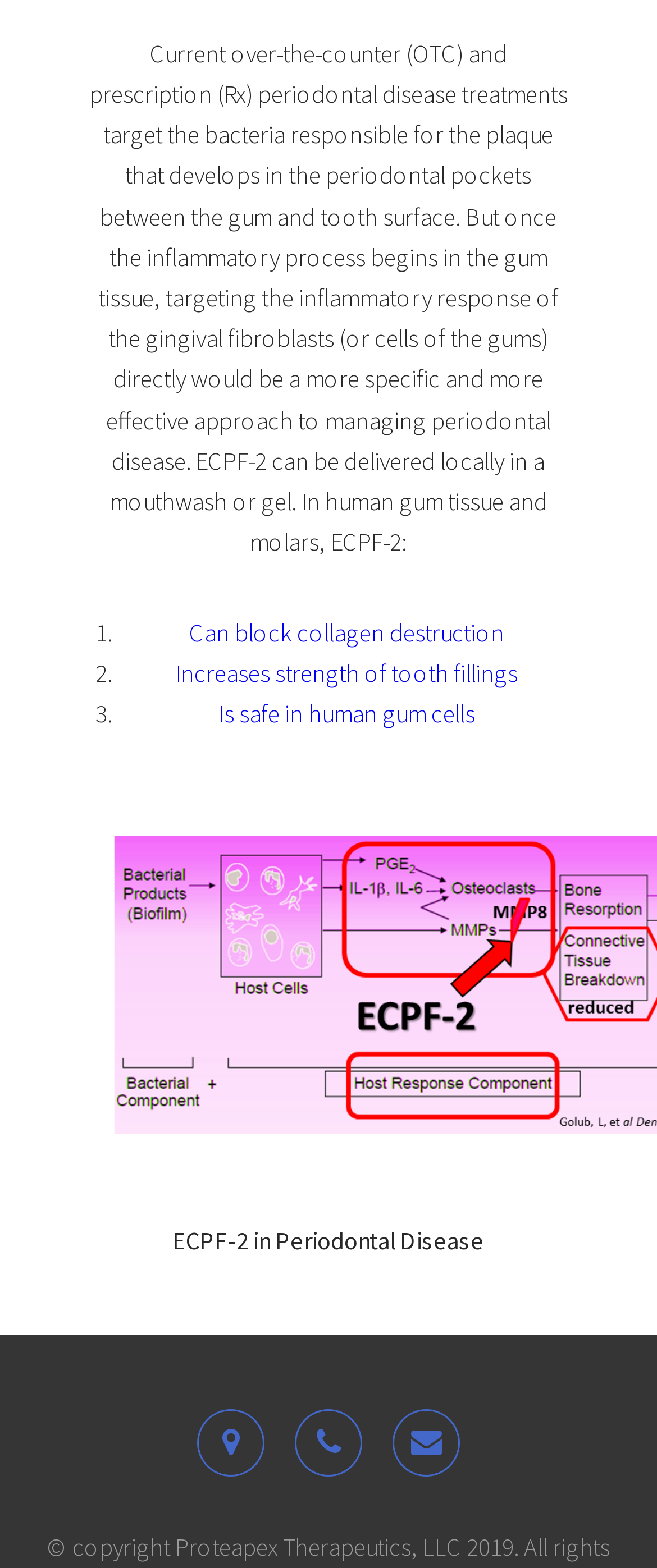Identify the bounding box of the HTML element described here: "Can block collagen destruction". Provide the coordinates as four float numbers between 0 and 1: [left, top, right, bottom].

[0.288, 0.394, 0.768, 0.413]